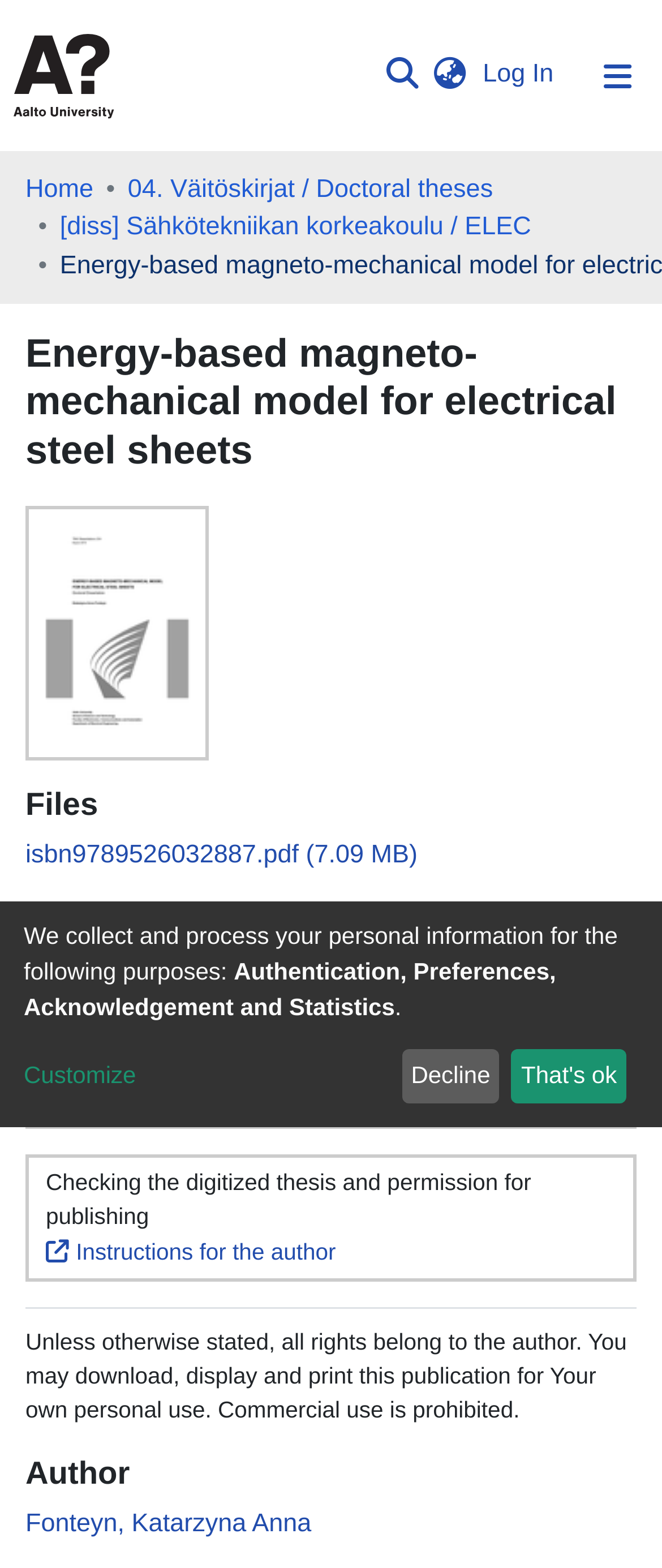How many links are there in the breadcrumb navigation?
Provide a detailed answer to the question, using the image to inform your response.

I counted the links in the breadcrumb navigation section, which are 'Home', '04. Väitöskirjat / Doctoral theses', and '[diss] Sähkötekniikan korkeakoulu / ELEC'.